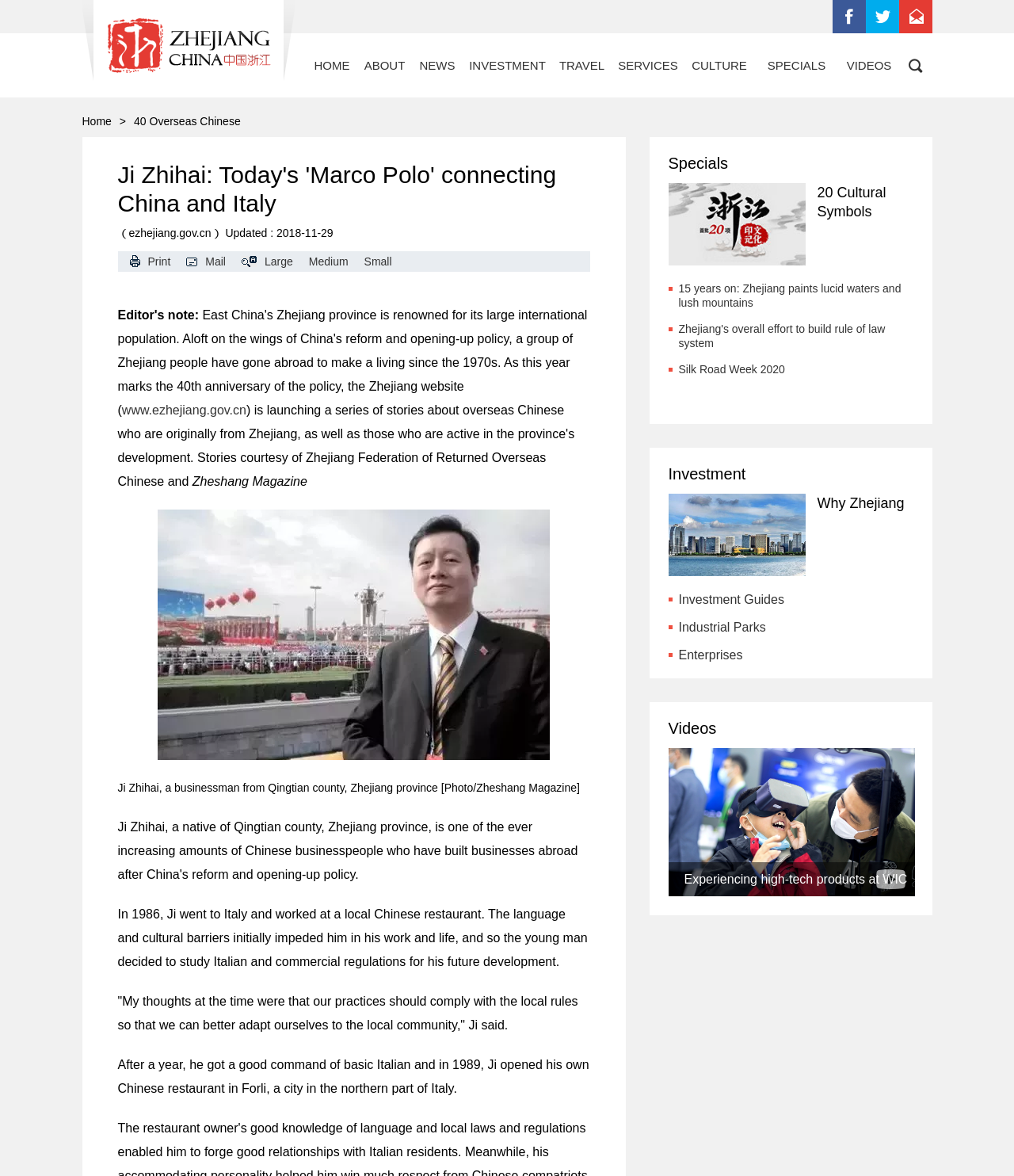How many cultural symbols are mentioned on the webpage?
Please provide a comprehensive answer based on the visual information in the image.

I found the answer by looking at the image caption '未标题-1.jpg 20 Cultural Symbols' which mentions the number of cultural symbols.